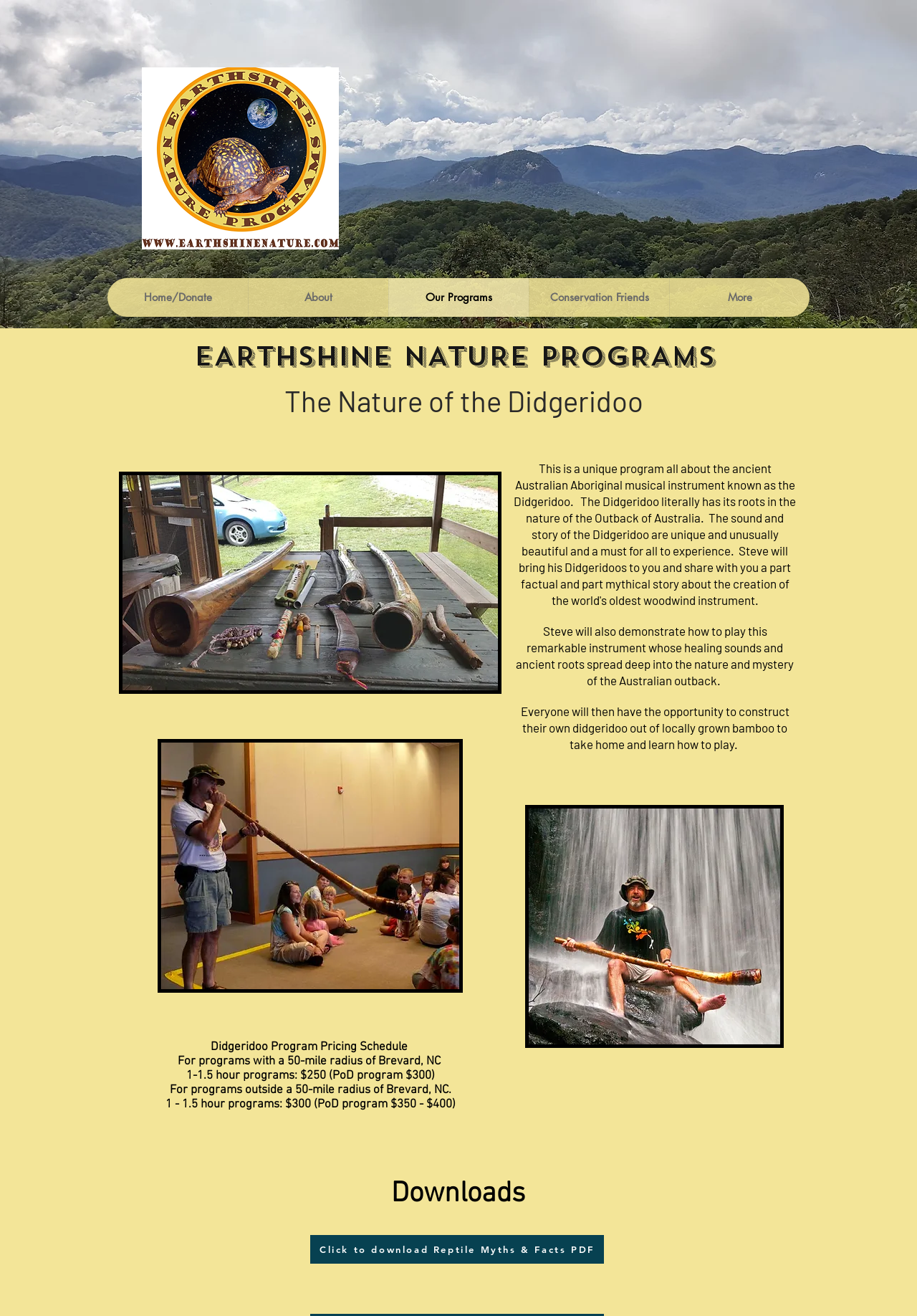Identify the bounding box for the UI element that is described as follows: "Conservation Friends".

[0.577, 0.211, 0.73, 0.241]